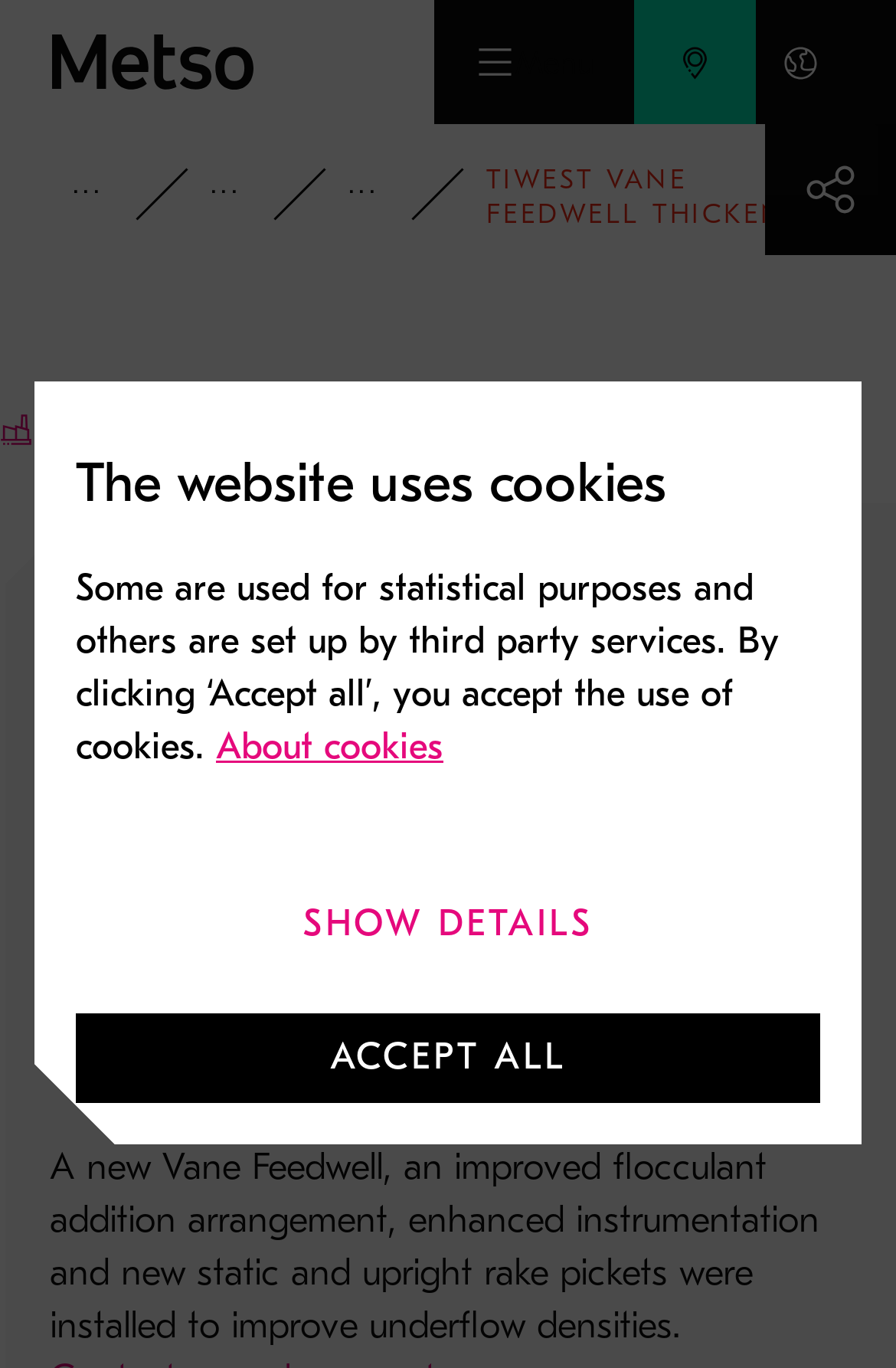Identify the bounding box coordinates for the region of the element that should be clicked to carry out the instruction: "Go to locations". The bounding box coordinates should be four float numbers between 0 and 1, i.e., [left, top, right, bottom].

[0.708, 0.0, 0.844, 0.091]